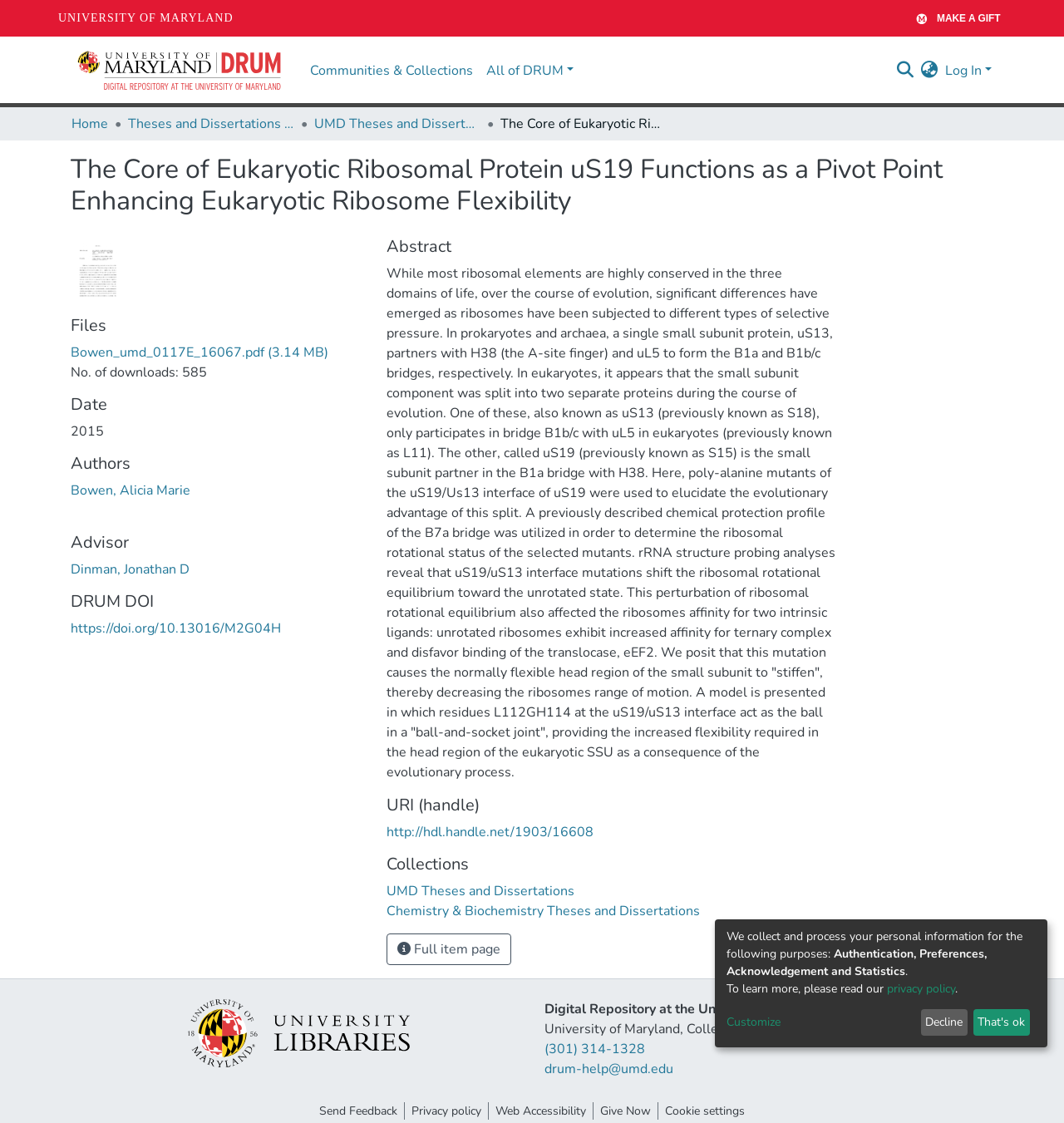What is the name of the university?
Use the information from the image to give a detailed answer to the question.

I found the answer by looking at the navigation bar at the top of the page, where it says 'UNIVERSITY OF MARYLAND'. This suggests that the webpage is affiliated with the University of Maryland.